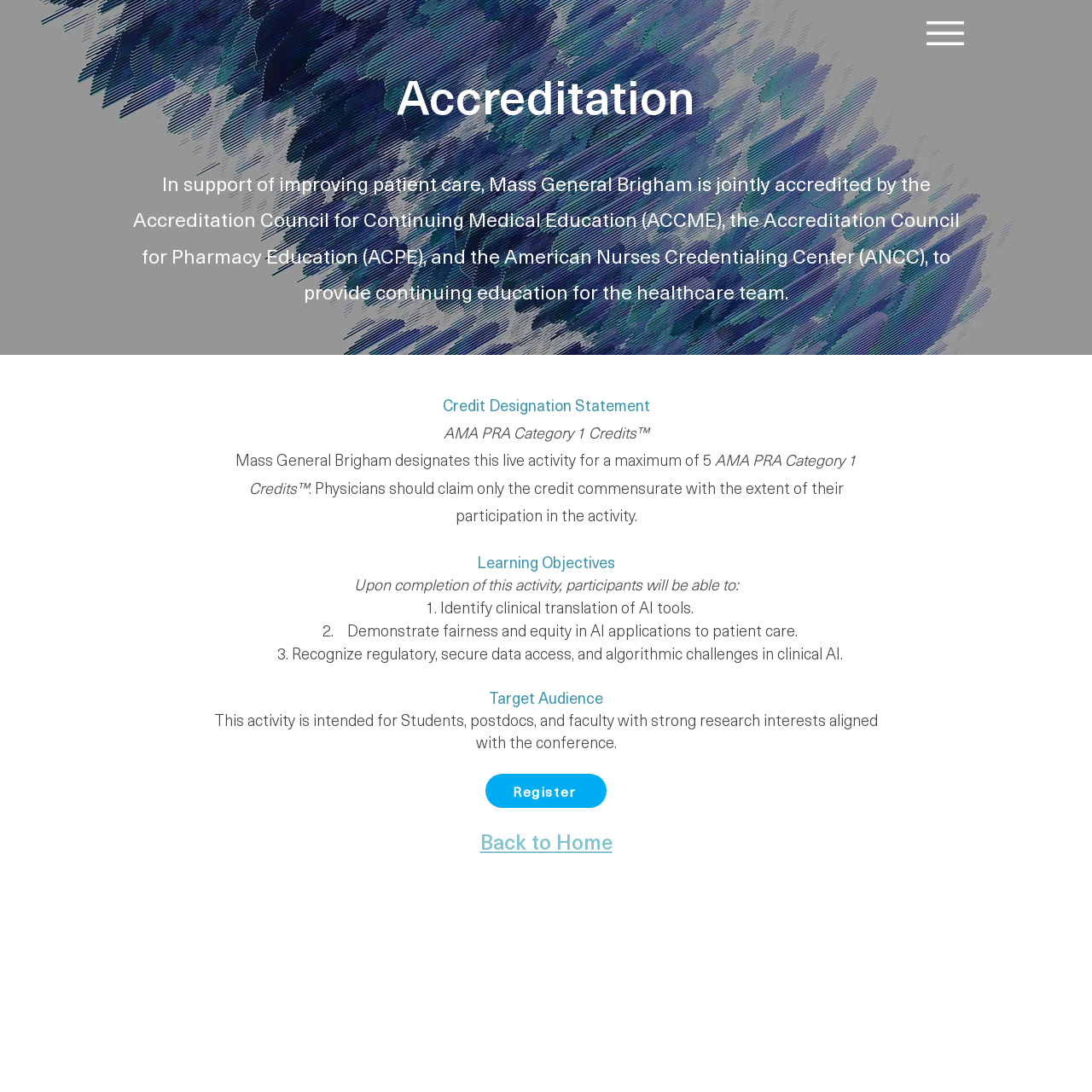From the screenshot, find the bounding box of the UI element matching this description: "Back to Home". Supply the bounding box coordinates in the form [left, top, right, bottom], each a float between 0 and 1.

[0.439, 0.757, 0.561, 0.785]